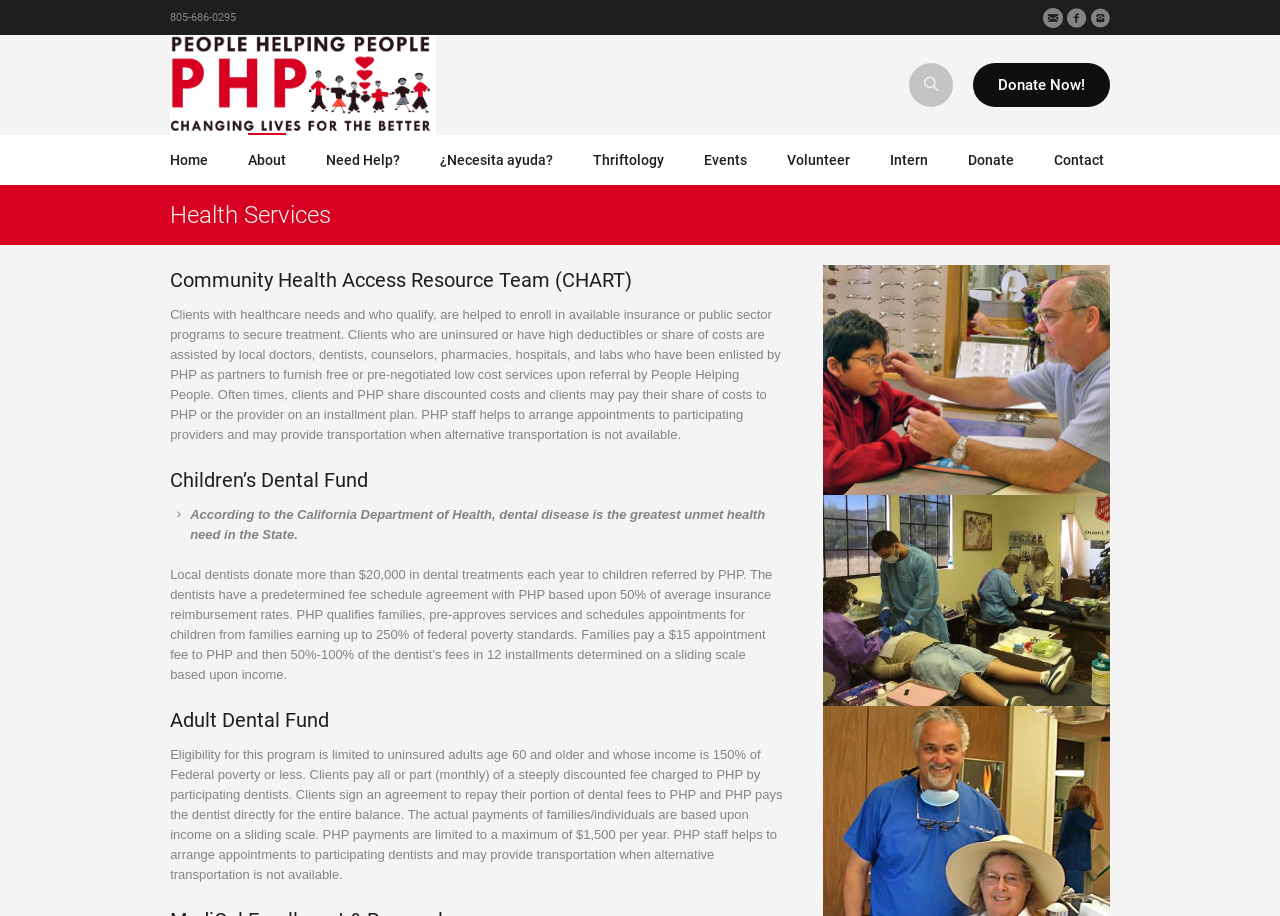Please identify the bounding box coordinates of the region to click in order to complete the task: "Click Donate Now!". The coordinates must be four float numbers between 0 and 1, specified as [left, top, right, bottom].

[0.76, 0.069, 0.867, 0.117]